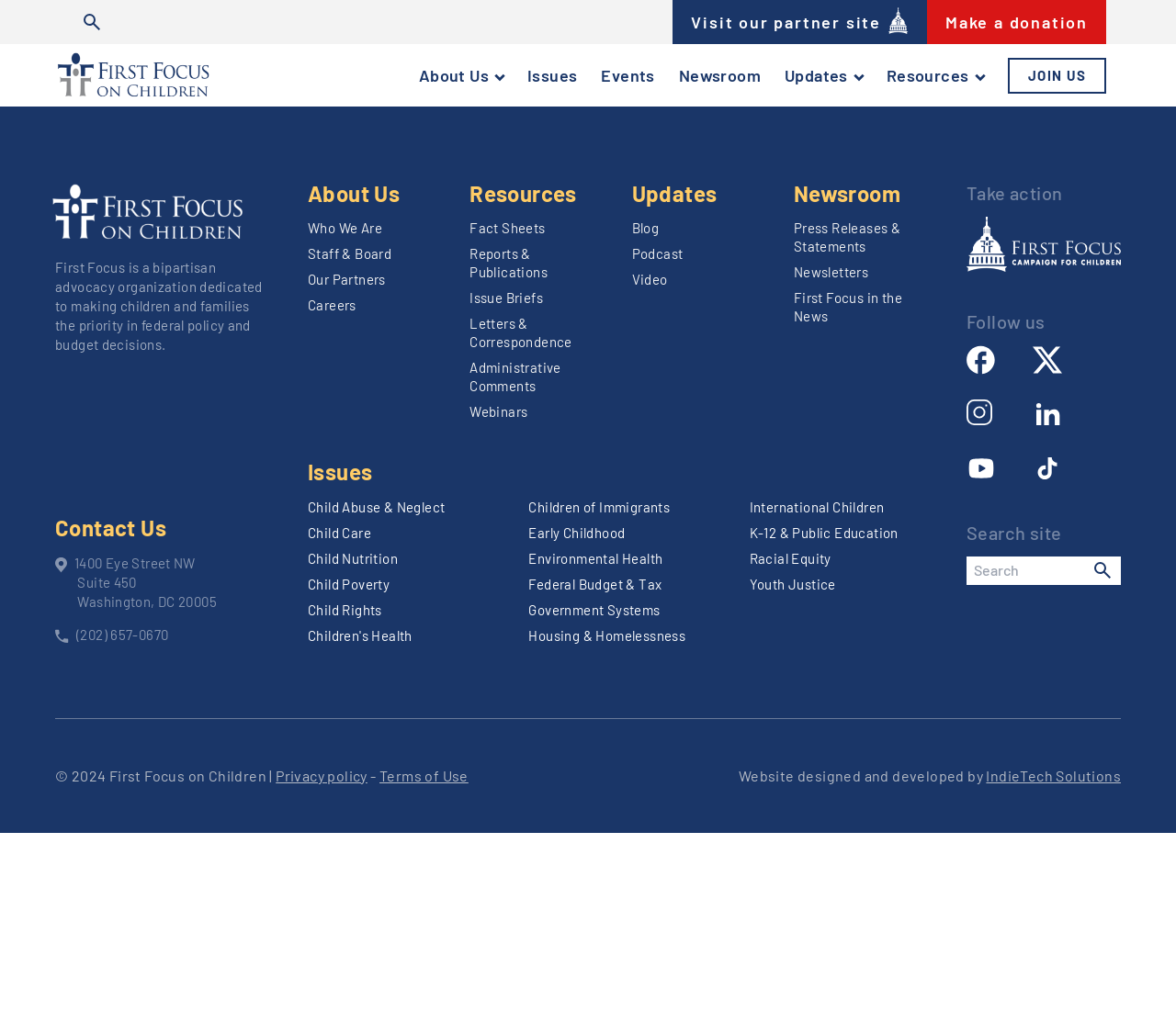What is the phone number of the organization?
Use the image to give a comprehensive and detailed response to the question.

I found the answer by looking at the contentinfo section, where there is a StaticText '(202) 657-0670' which appears to be a phone number.